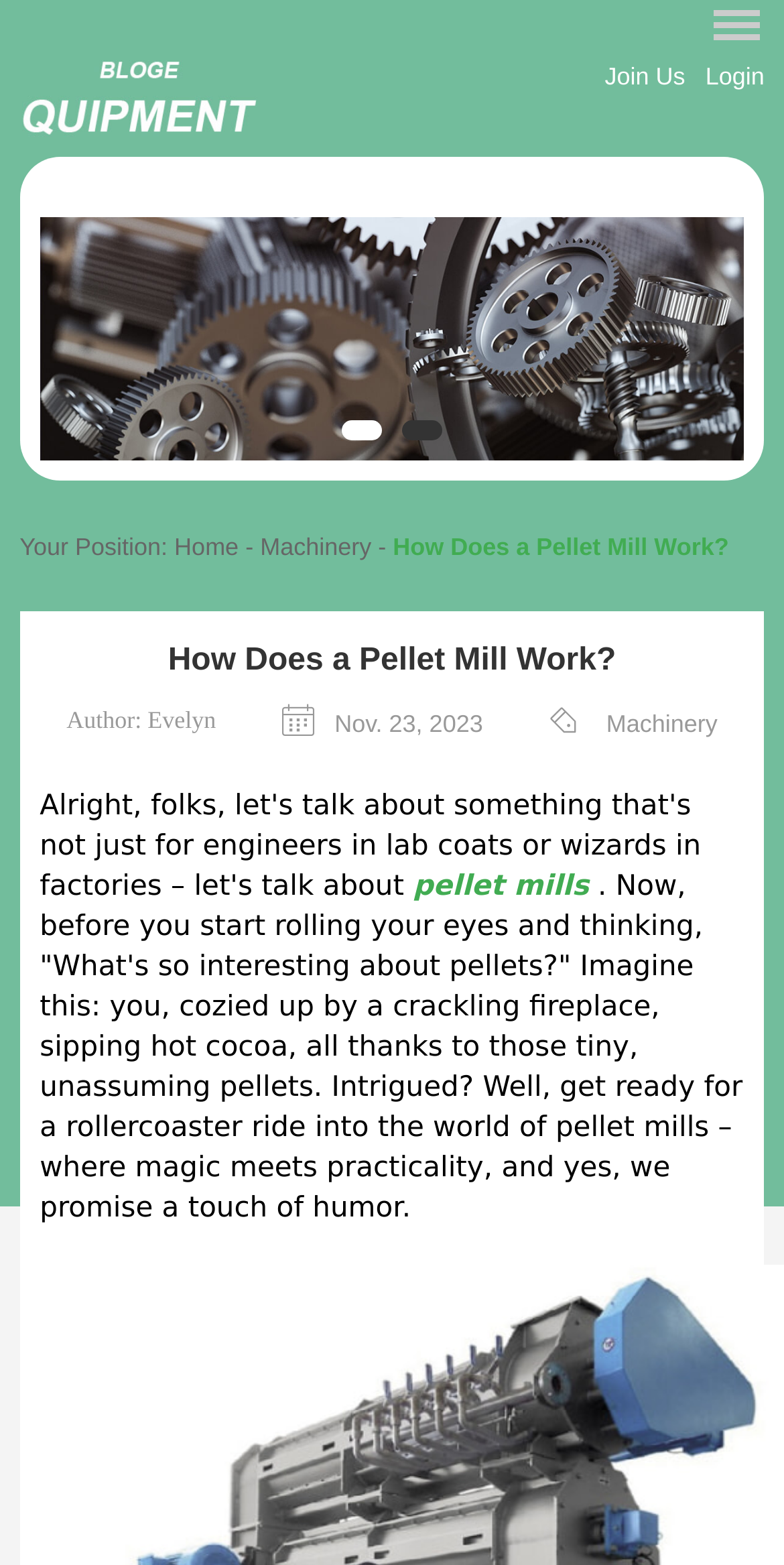Identify the bounding box coordinates for the UI element described by the following text: "pellet mills". Provide the coordinates as four float numbers between 0 and 1, in the format [left, top, right, bottom].

[0.527, 0.557, 0.751, 0.577]